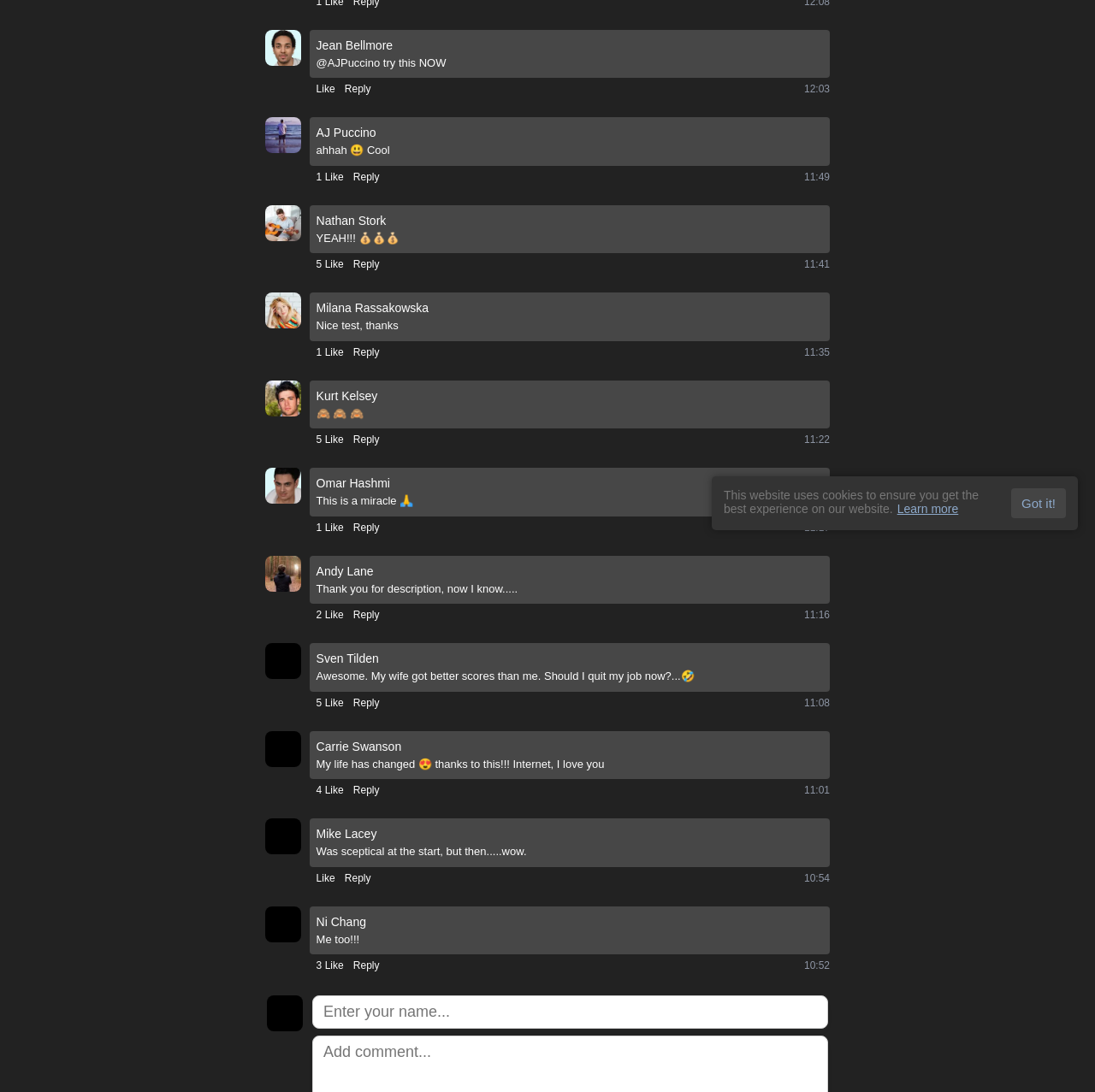Bounding box coordinates should be in the format (top-left x, top-left y, bottom-right x, bottom-right y) and all values should be floating point numbers between 0 and 1. Determine the bounding box coordinate for the UI element described as: 5 Like

[0.289, 0.637, 0.314, 0.651]